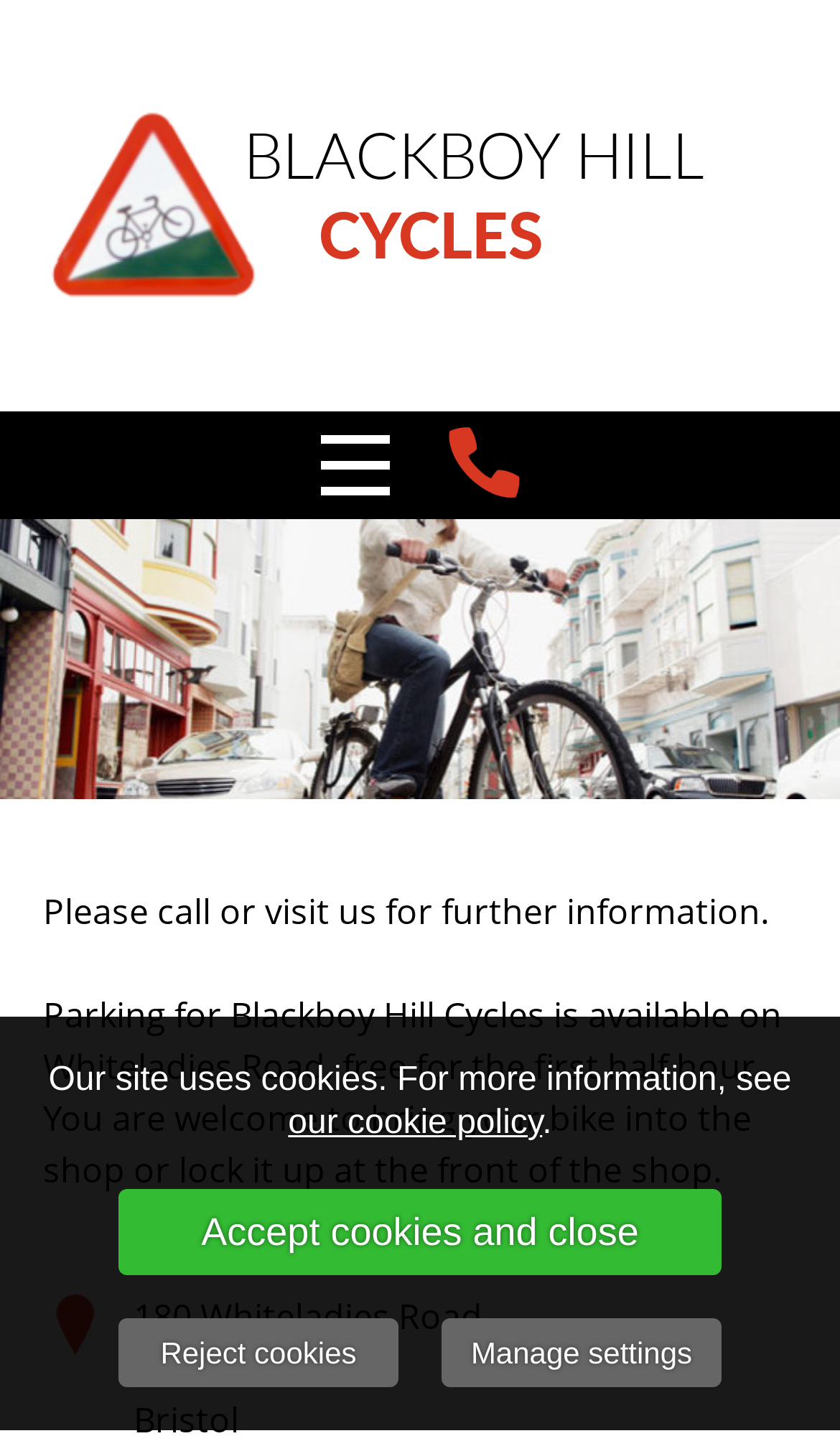Please answer the following question using a single word or phrase: 
What is the purpose of the toggle menu button?

To toggle the menu